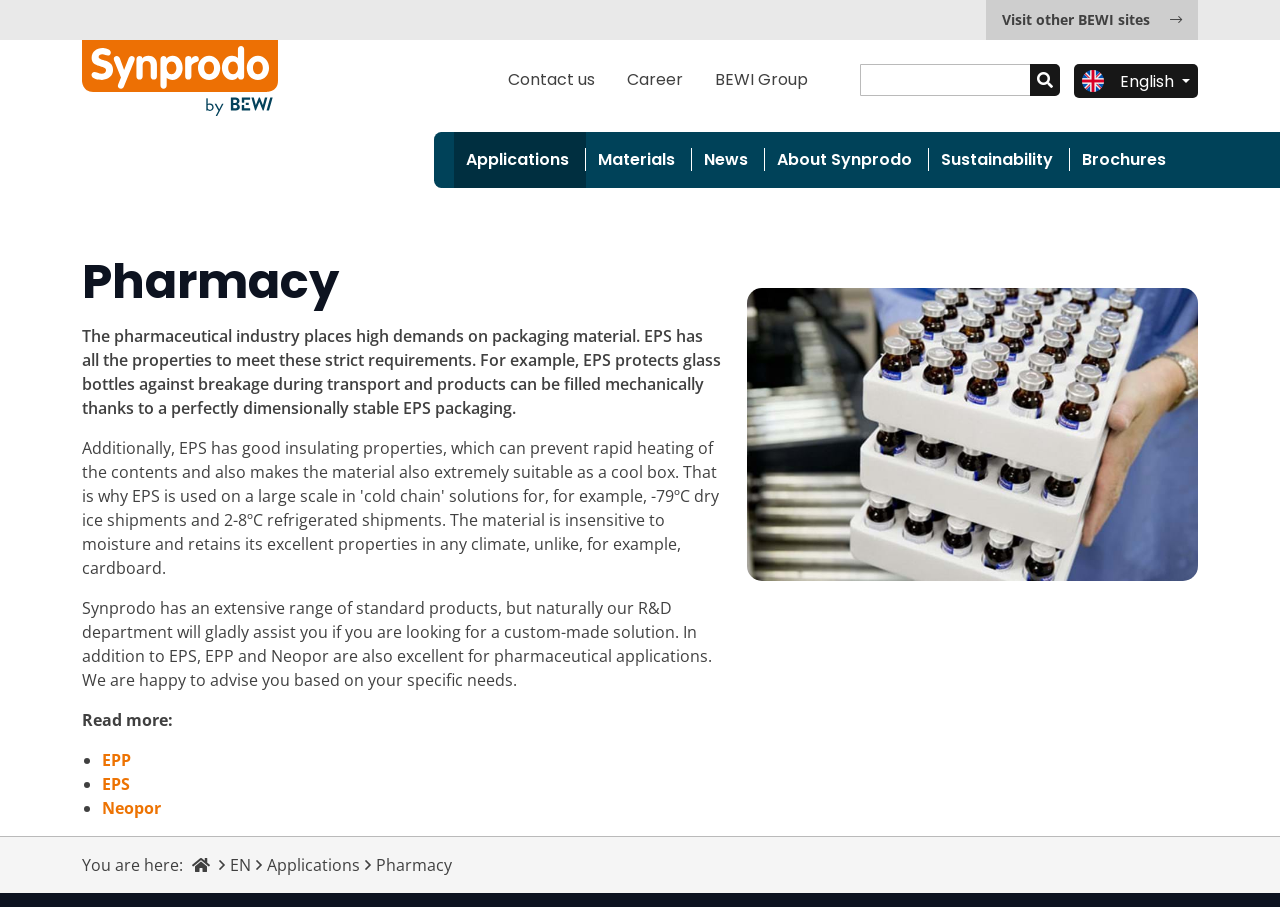Identify the bounding box coordinates of the section to be clicked to complete the task described by the following instruction: "Click the 'Contact us' link". The coordinates should be four float numbers between 0 and 1, formatted as [left, top, right, bottom].

[0.397, 0.075, 0.465, 0.1]